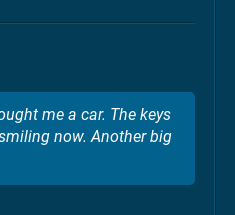What is the name of the student's partner?
Using the visual information, respond with a single word or phrase.

Kyle